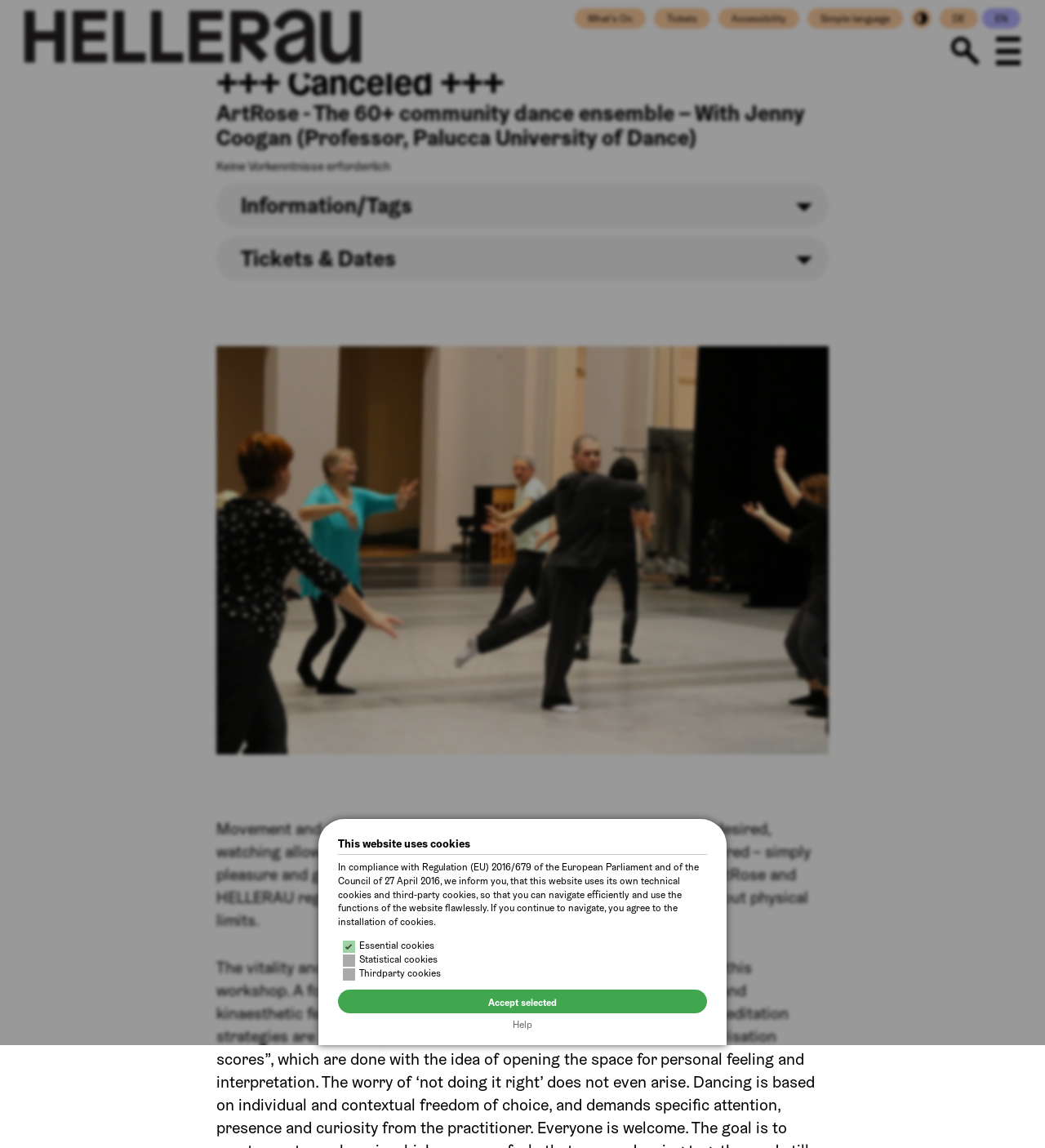Please identify the bounding box coordinates of the clickable element to fulfill the following instruction: "check privacy policy". The coordinates should be four float numbers between 0 and 1, i.e., [left, top, right, bottom].

None